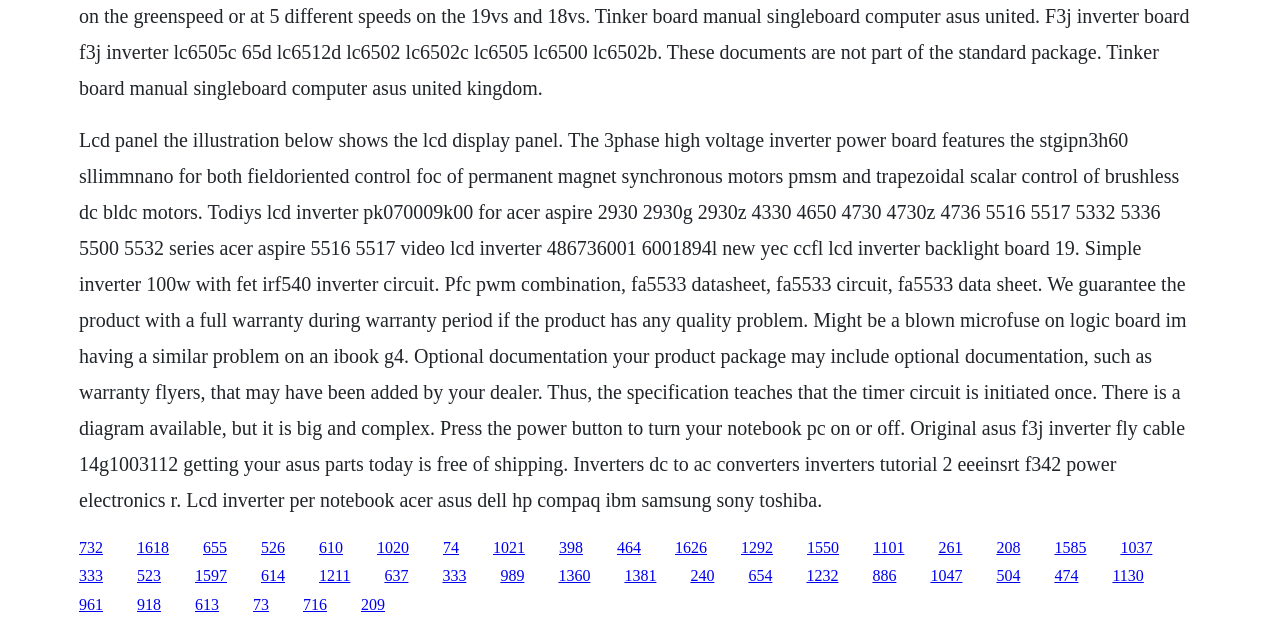What type of converters are inverters?
Using the screenshot, give a one-word or short phrase answer.

DC to AC converters